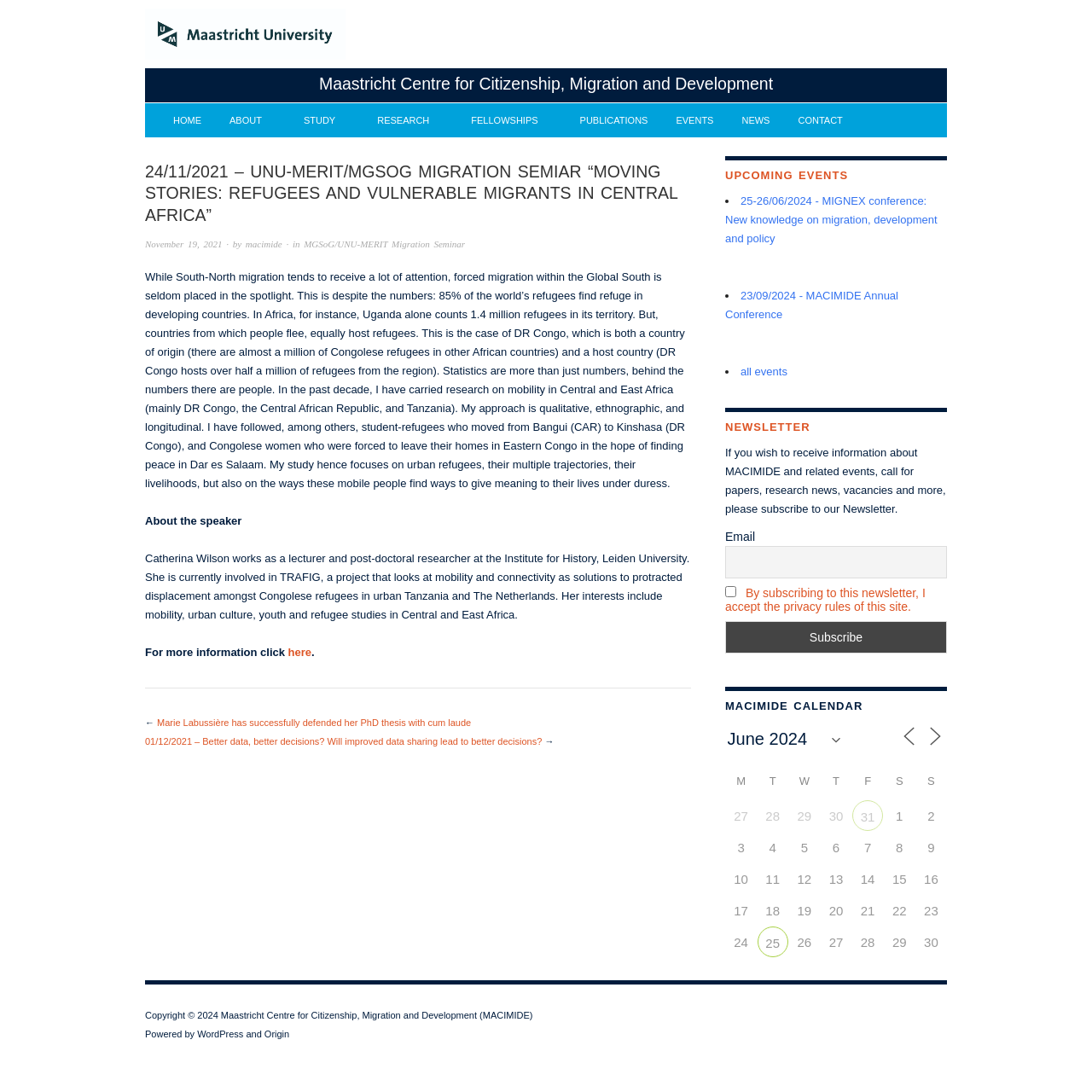What is the name of the university mentioned in the top-left corner?
Examine the screenshot and reply with a single word or phrase.

Maastricht University